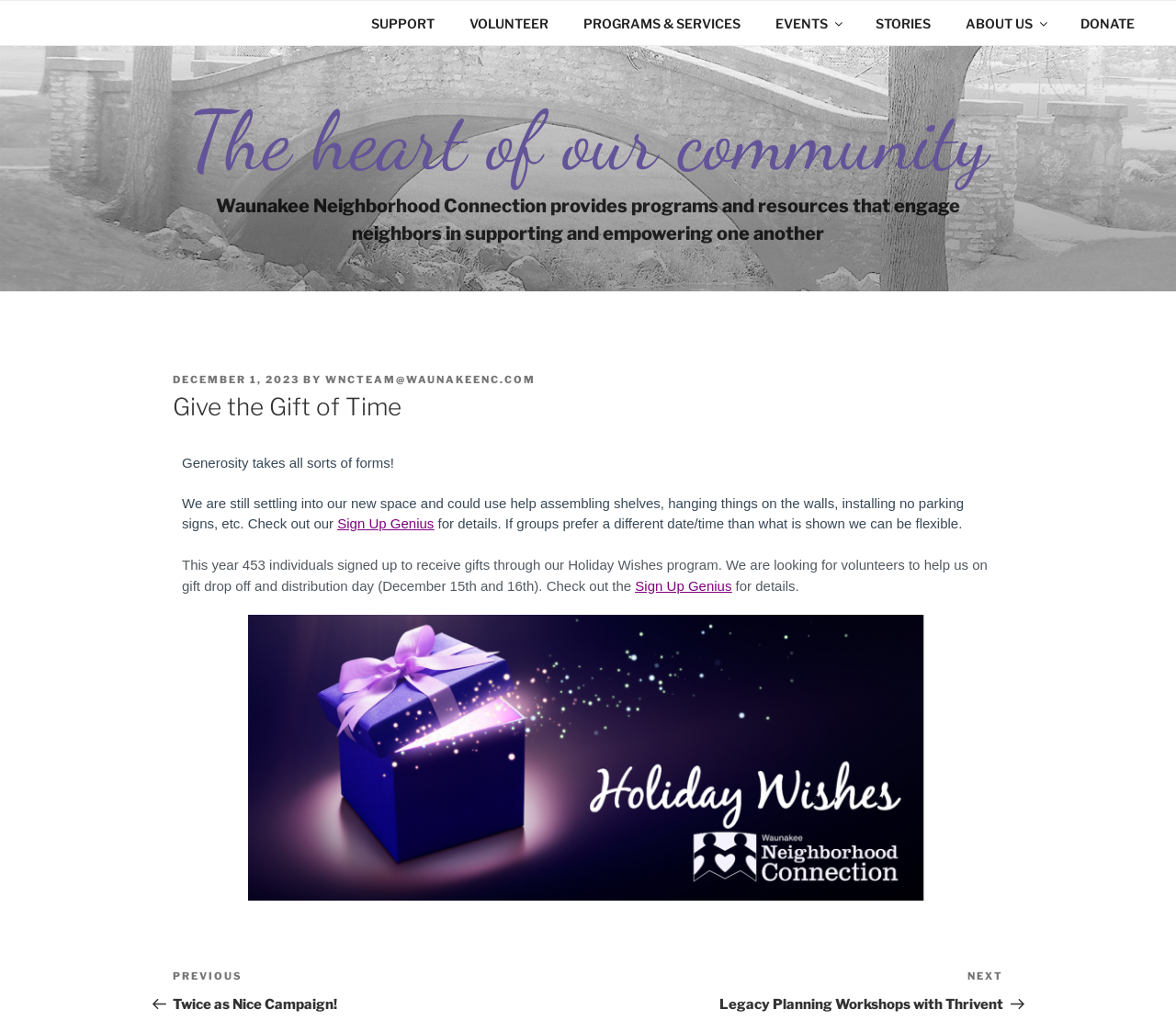Locate the bounding box coordinates of the clickable element to fulfill the following instruction: "Read about Waunakee Neighborhood Connection". Provide the coordinates as four float numbers between 0 and 1 in the format [left, top, right, bottom].

[0.184, 0.191, 0.816, 0.24]